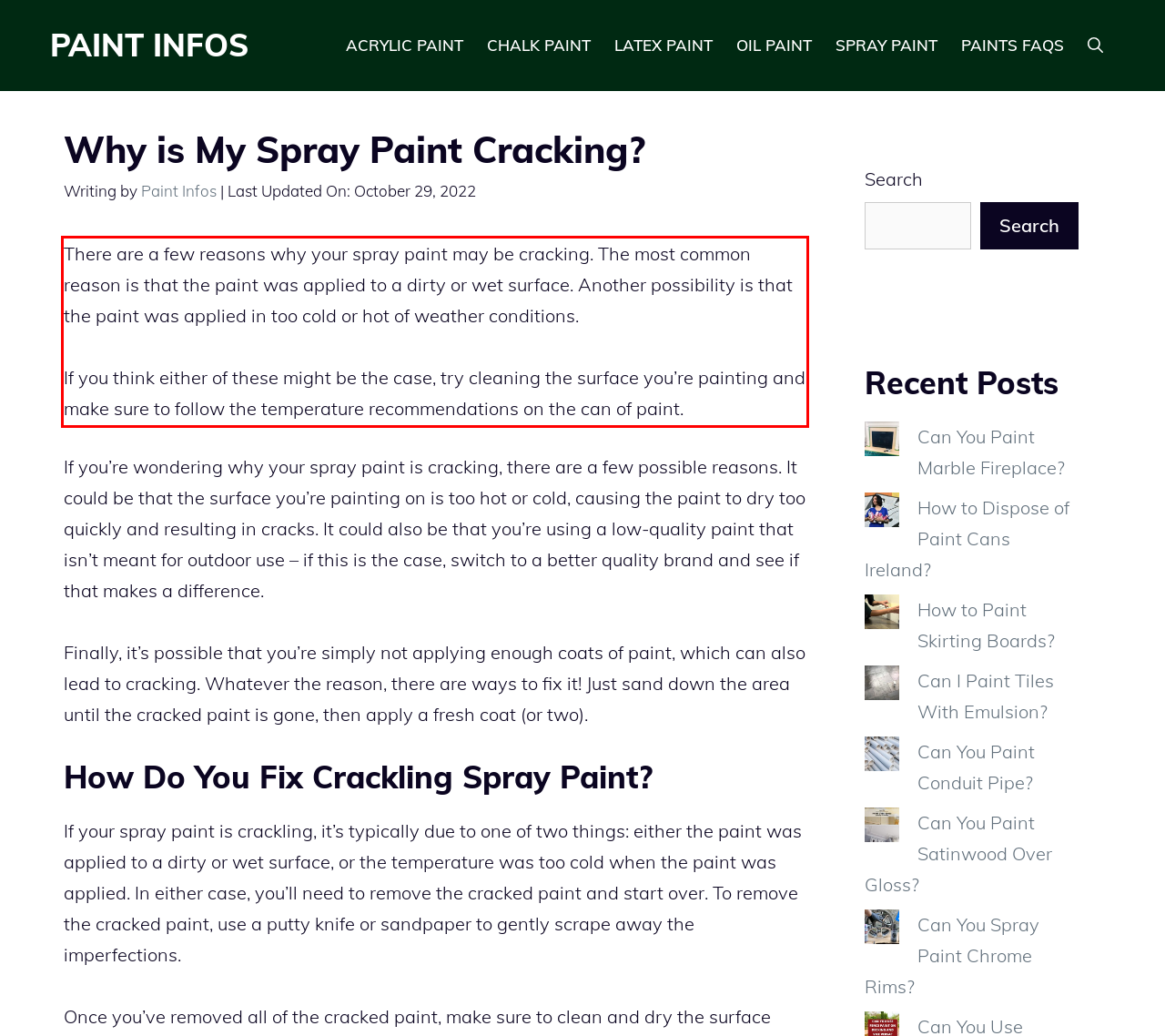Given a screenshot of a webpage with a red bounding box, extract the text content from the UI element inside the red bounding box.

There are a few reasons why your spray paint may be cracking. The most common reason is that the paint was applied to a dirty or wet surface. Another possibility is that the paint was applied in too cold or hot of weather conditions. If you think either of these might be the case, try cleaning the surface you’re painting and make sure to follow the temperature recommendations on the can of paint.